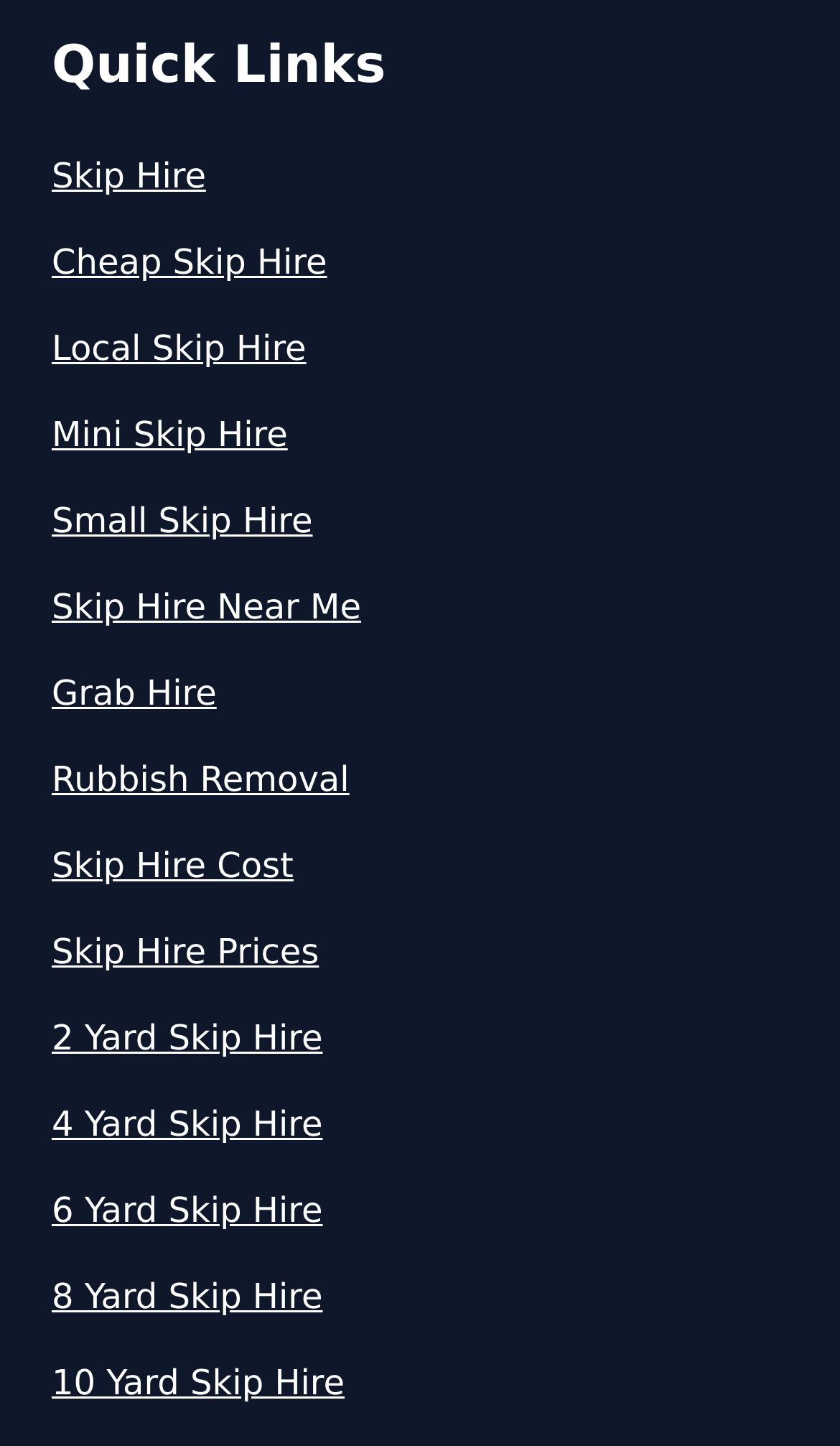Identify the bounding box coordinates of the element that should be clicked to fulfill this task: "Go to 'Skip Hire Near Me'". The coordinates should be provided as four float numbers between 0 and 1, i.e., [left, top, right, bottom].

[0.062, 0.402, 0.938, 0.438]